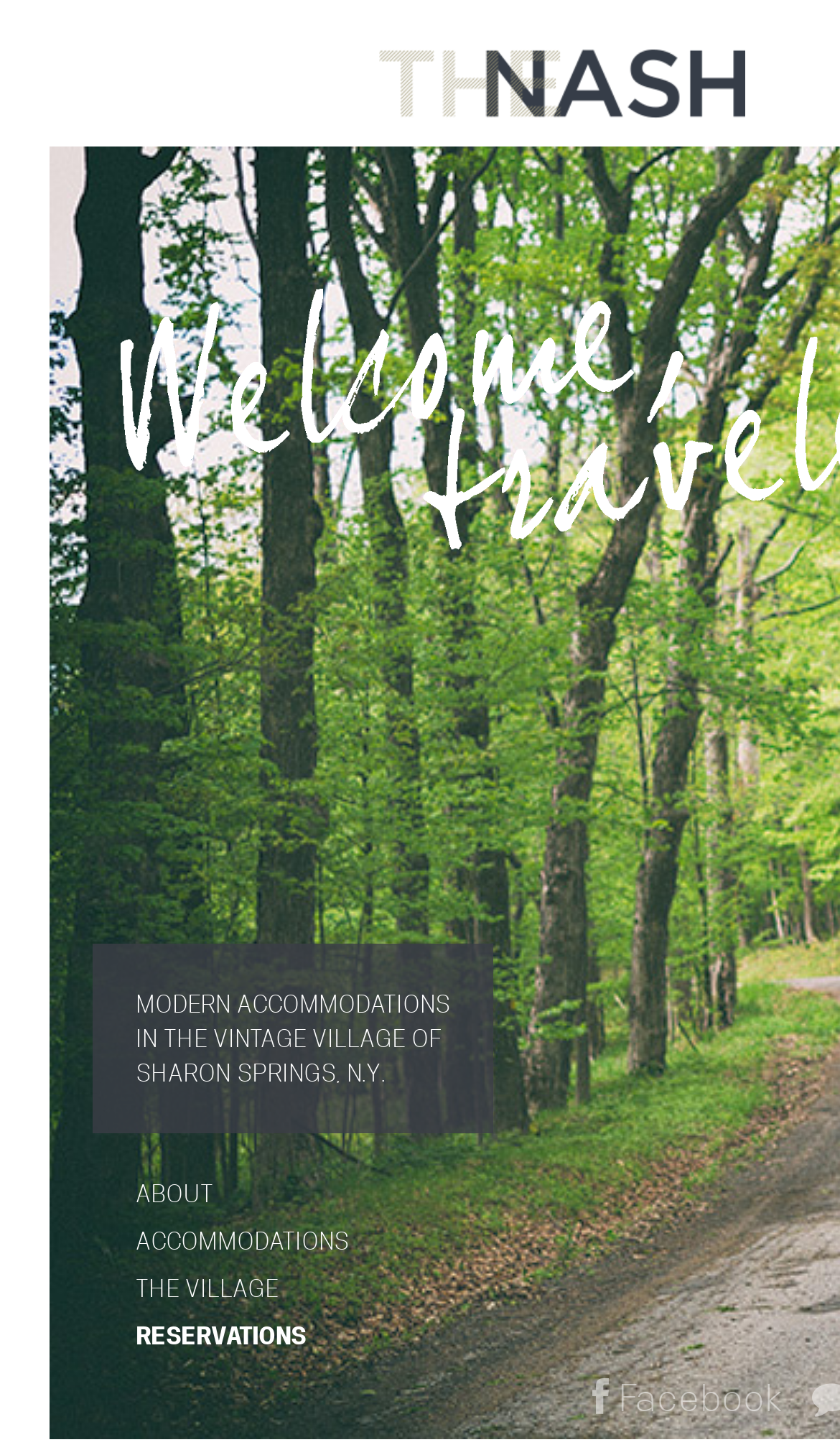What type of accommodations does the website offer?
Please provide a comprehensive answer to the question based on the webpage screenshot.

The website offers modern accommodations, as indicated by the StaticText element 'MODERN ACCOMMODATIONS' with bounding box coordinates [0.162, 0.68, 0.536, 0.699]. This suggests that the website is promoting a contemporary and stylish place to stay.